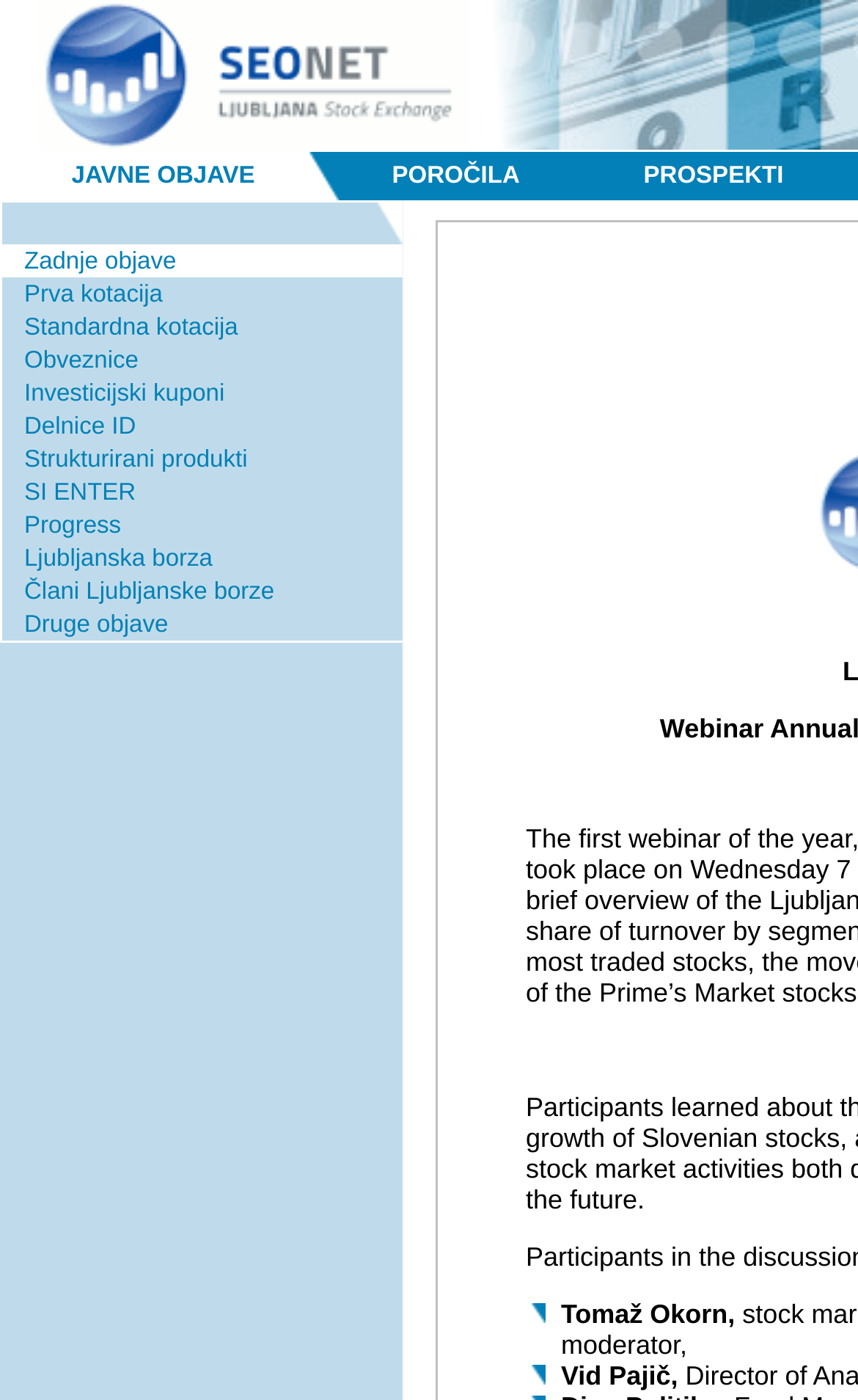Find the bounding box of the UI element described as follows: "PROSPEKTI".

[0.685, 0.108, 0.996, 0.143]